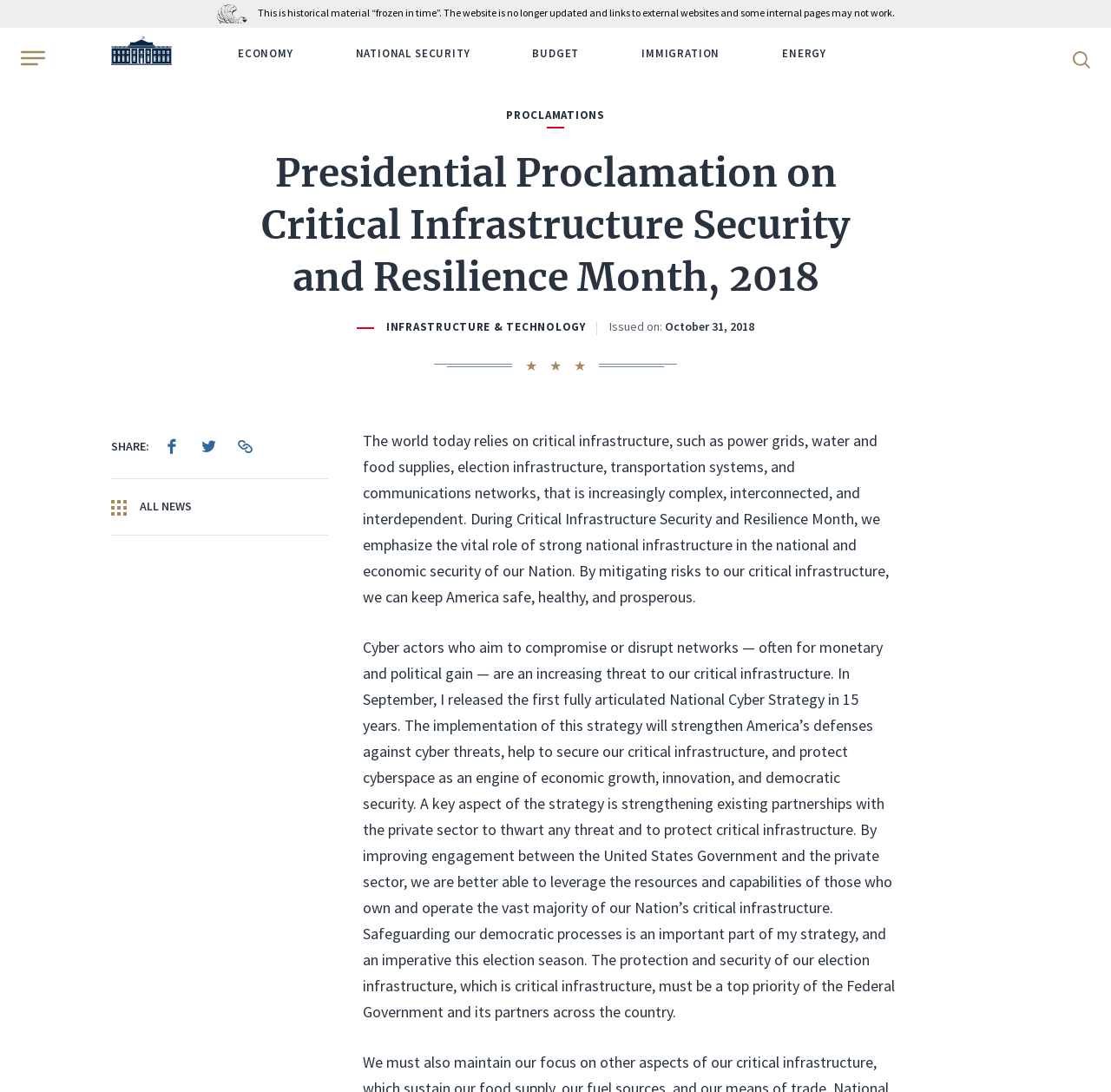Identify the bounding box of the UI element described as follows: "National Security". Provide the coordinates as four float numbers in the range of 0 to 1 [left, top, right, bottom].

[0.32, 0.042, 0.423, 0.056]